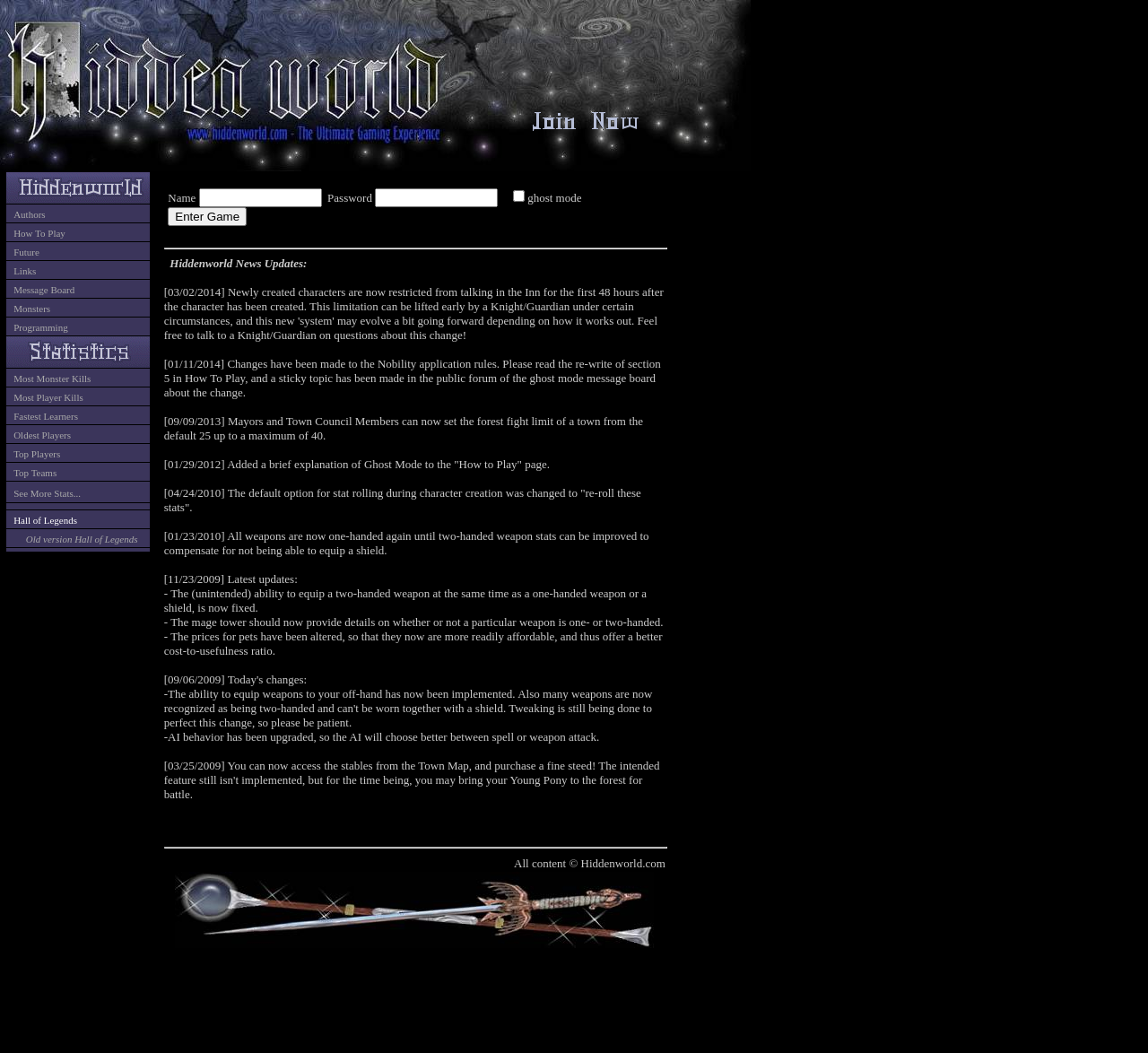Provide a single word or phrase to answer the given question: 
What is the theme of the image at the top of the webpage?

Fantasy